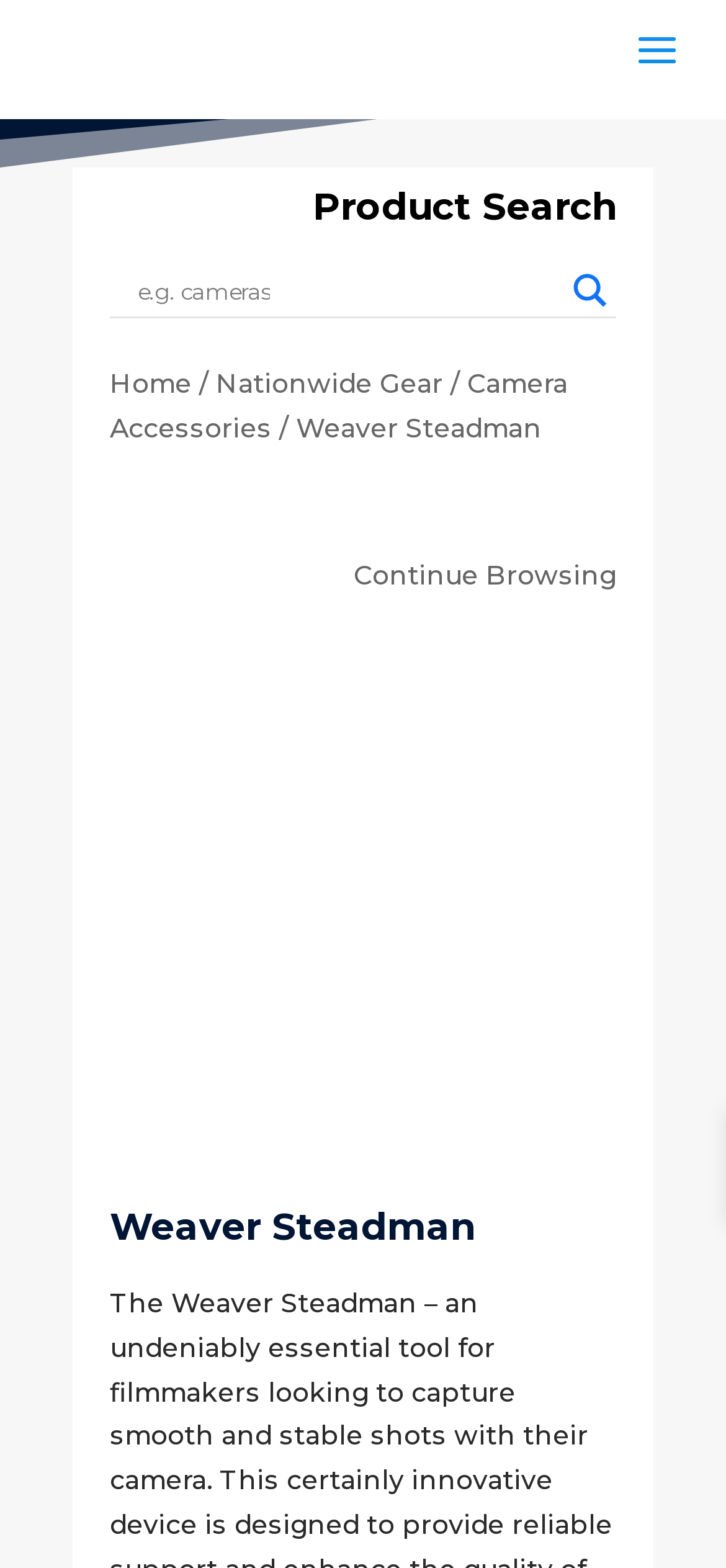What is the purpose of the search form?
Please answer the question as detailed as possible.

The search form is located at the top of the webpage, and it contains a search input field and a search magnifier button. This suggests that the purpose of the search form is to allow users to search for products on the website.